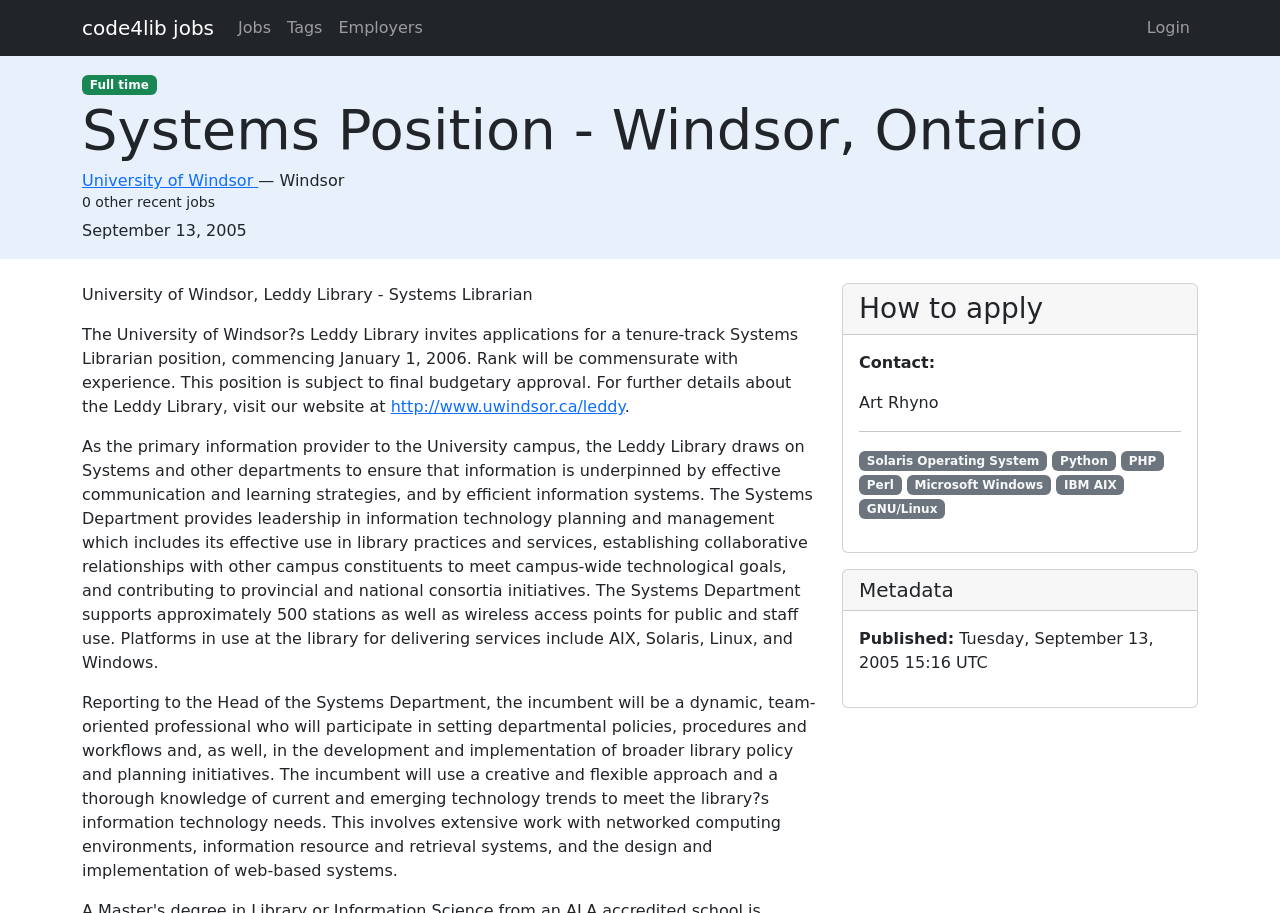Determine the bounding box coordinates of the clickable element to complete this instruction: "View the 'Systems Position - Windsor, Ontario' job description". Provide the coordinates in the format of four float numbers between 0 and 1, [left, top, right, bottom].

[0.064, 0.105, 0.936, 0.179]